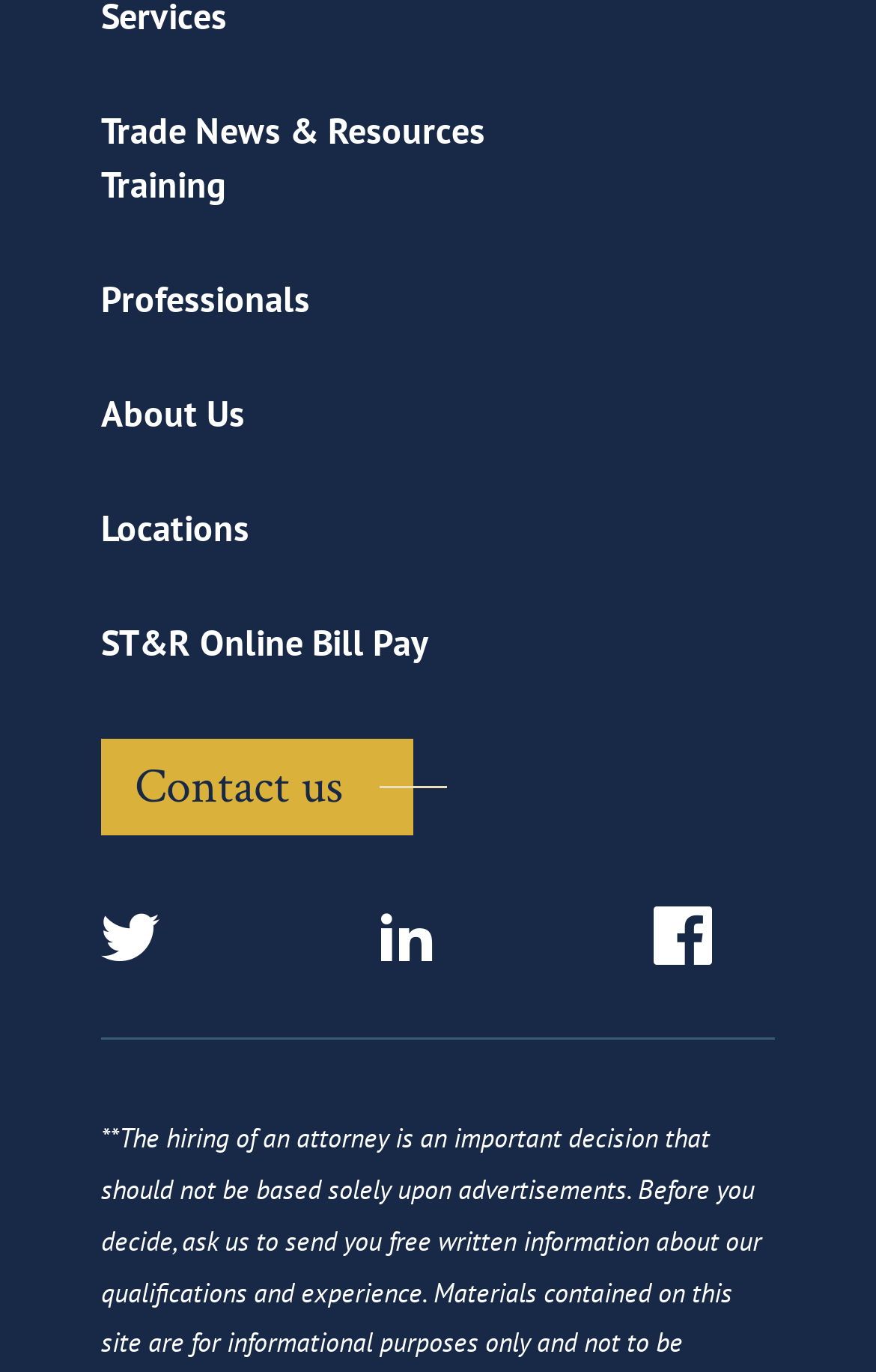What is the link text below 'About Us'?
Could you answer the question in a detailed manner, providing as much information as possible?

The link text below 'About Us' is 'Contact us' because the link element with the text 'Contact us' has a bounding box coordinate of [0.115, 0.539, 0.472, 0.609] which indicates it is below the 'About Us' heading element.